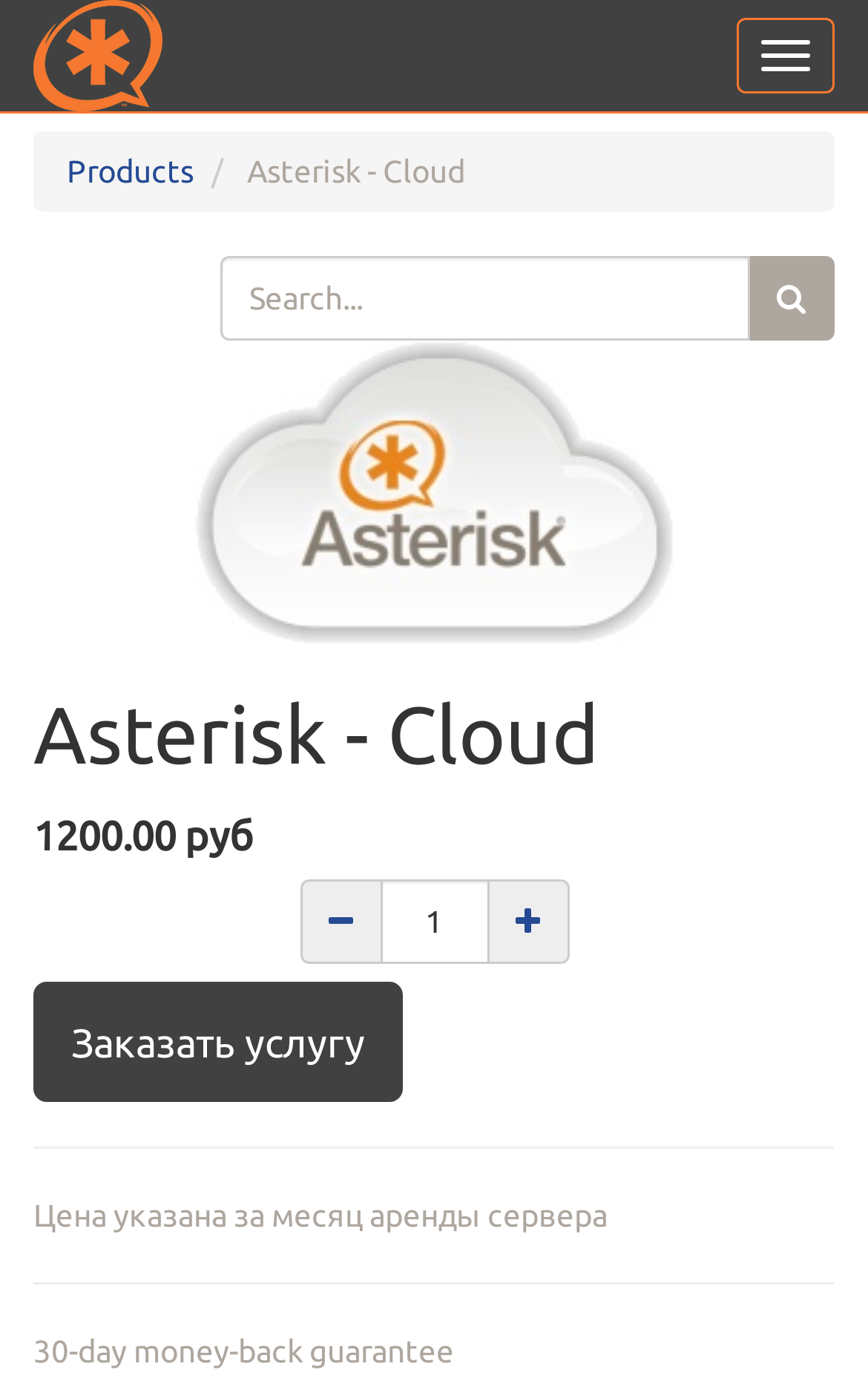Identify and provide the text content of the webpage's primary headline.

Asterisk - Cloud